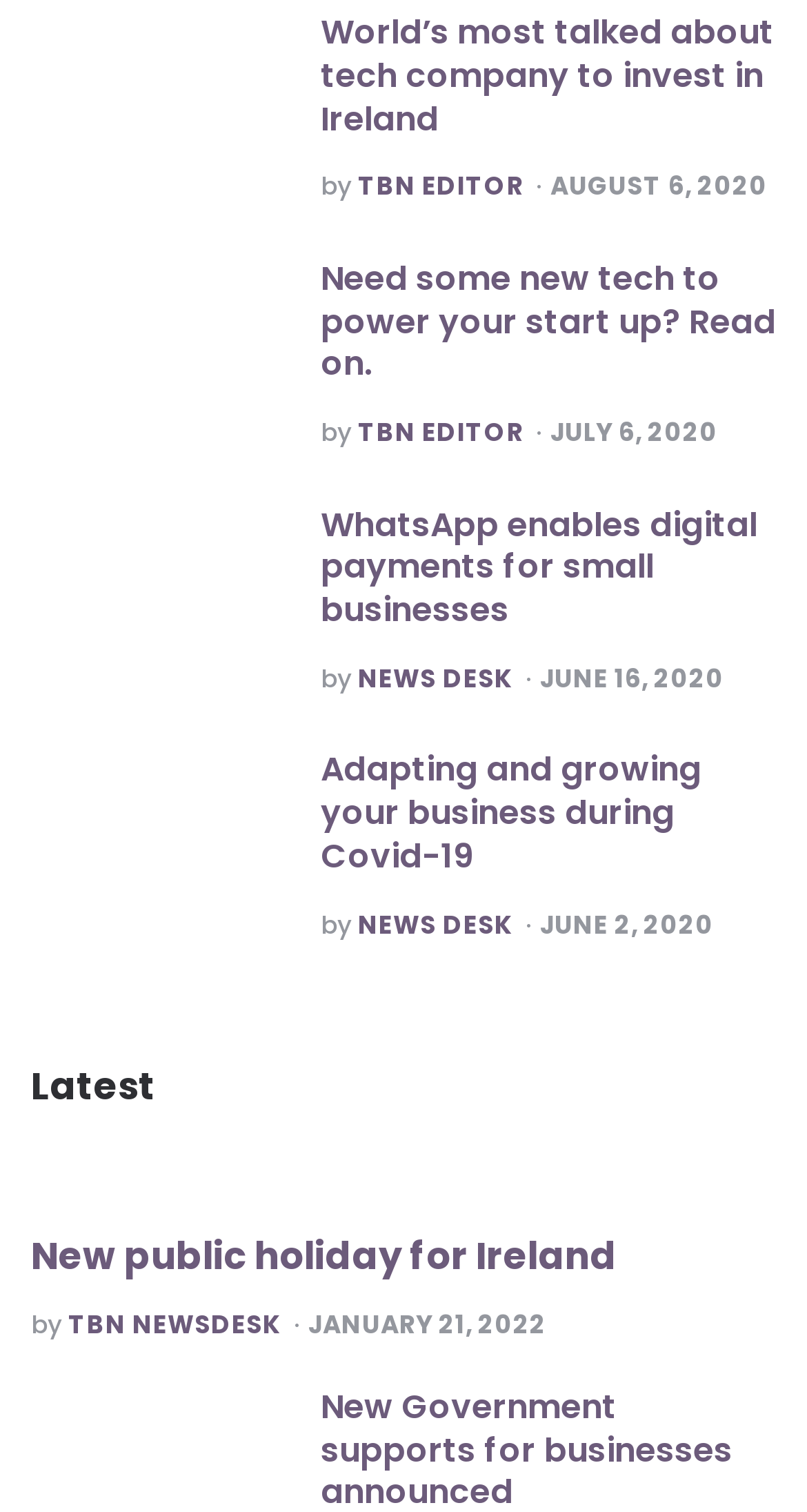Reply to the question below using a single word or brief phrase:
Who wrote the latest article?

TBN NEWSDESK